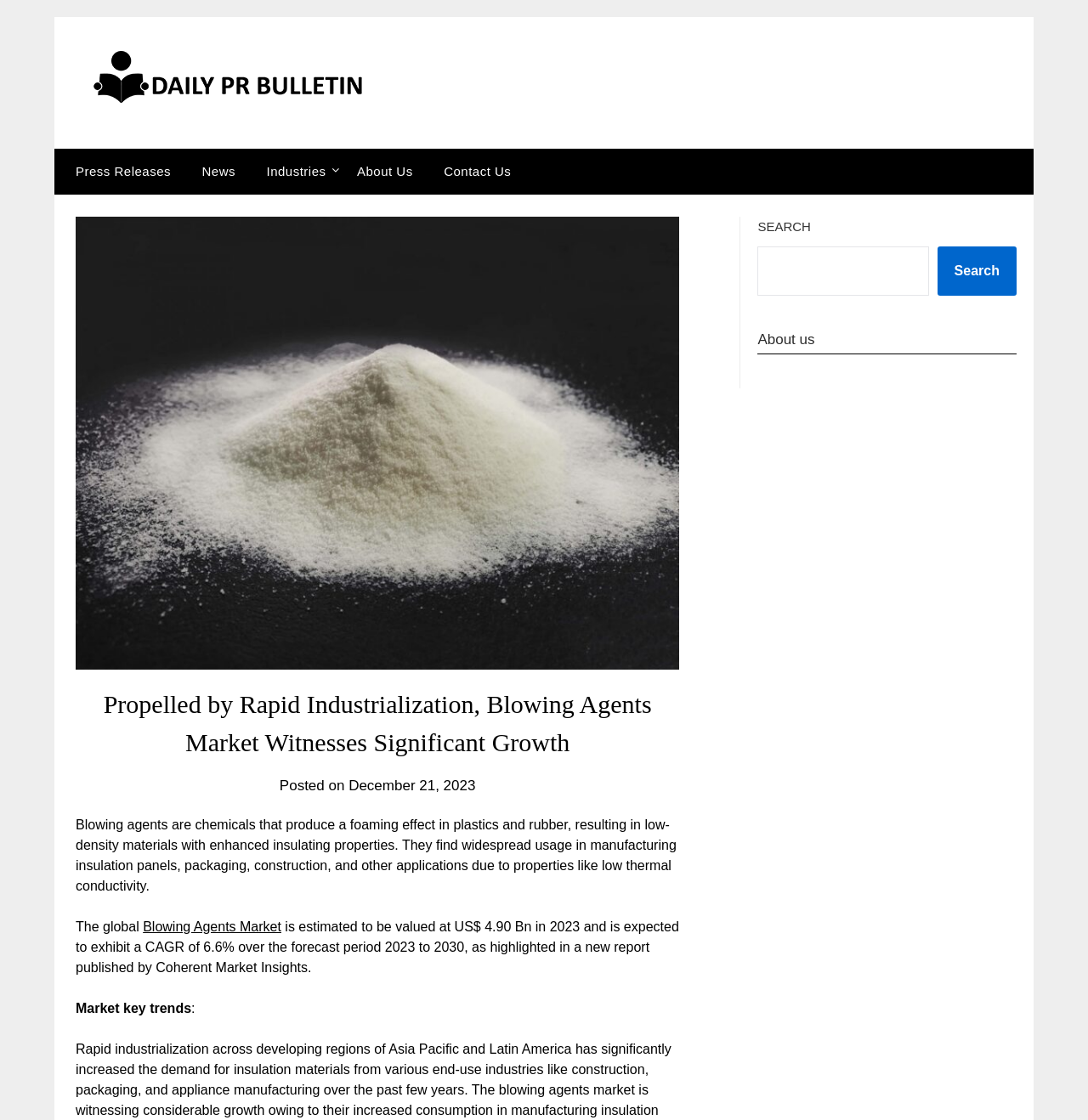Specify the bounding box coordinates of the element's area that should be clicked to execute the given instruction: "Read About Us". The coordinates should be four float numbers between 0 and 1, i.e., [left, top, right, bottom].

[0.316, 0.133, 0.392, 0.174]